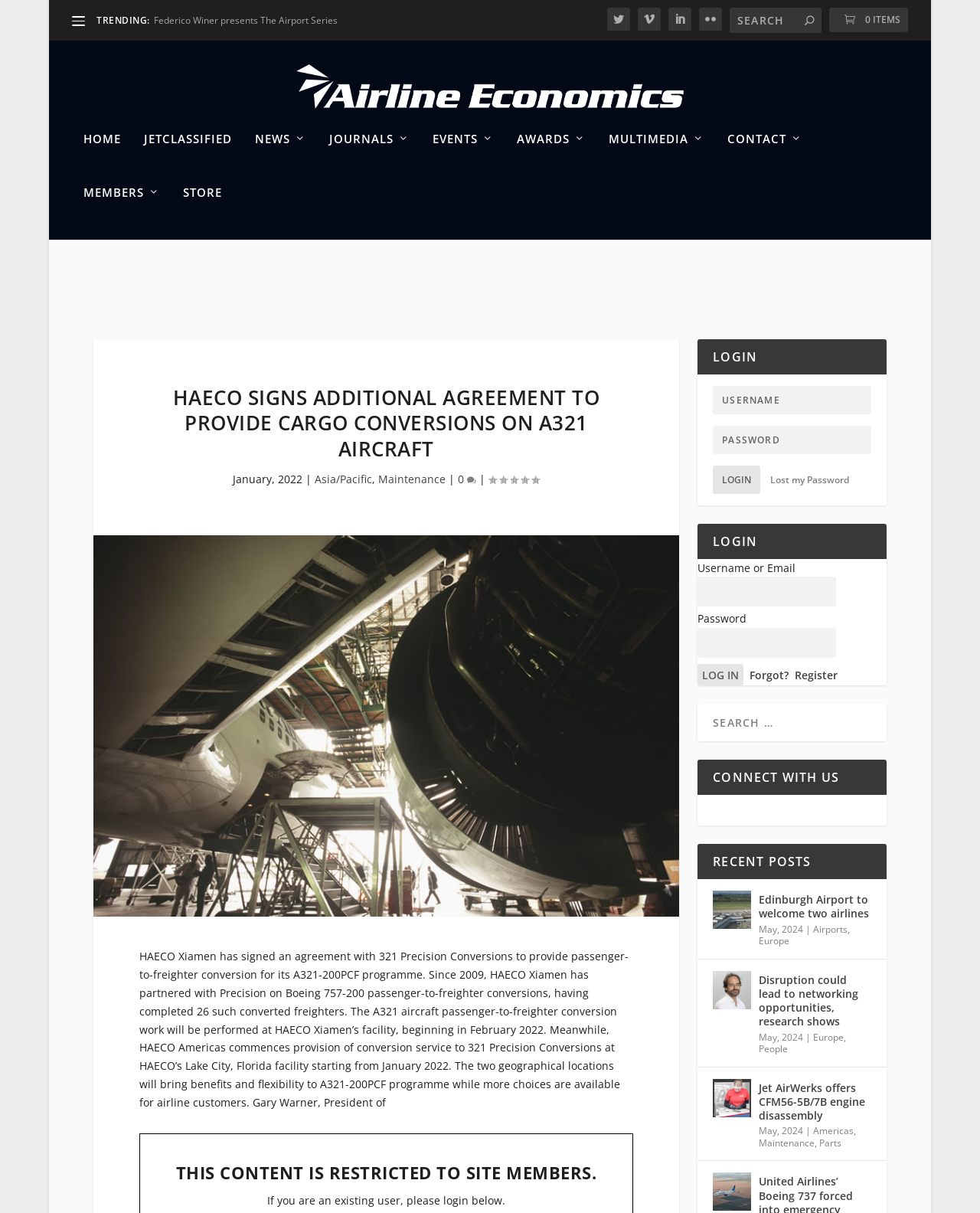Please identify the bounding box coordinates of the region to click in order to complete the task: "Click on the 'Money' category". The coordinates must be four float numbers between 0 and 1, specified as [left, top, right, bottom].

None